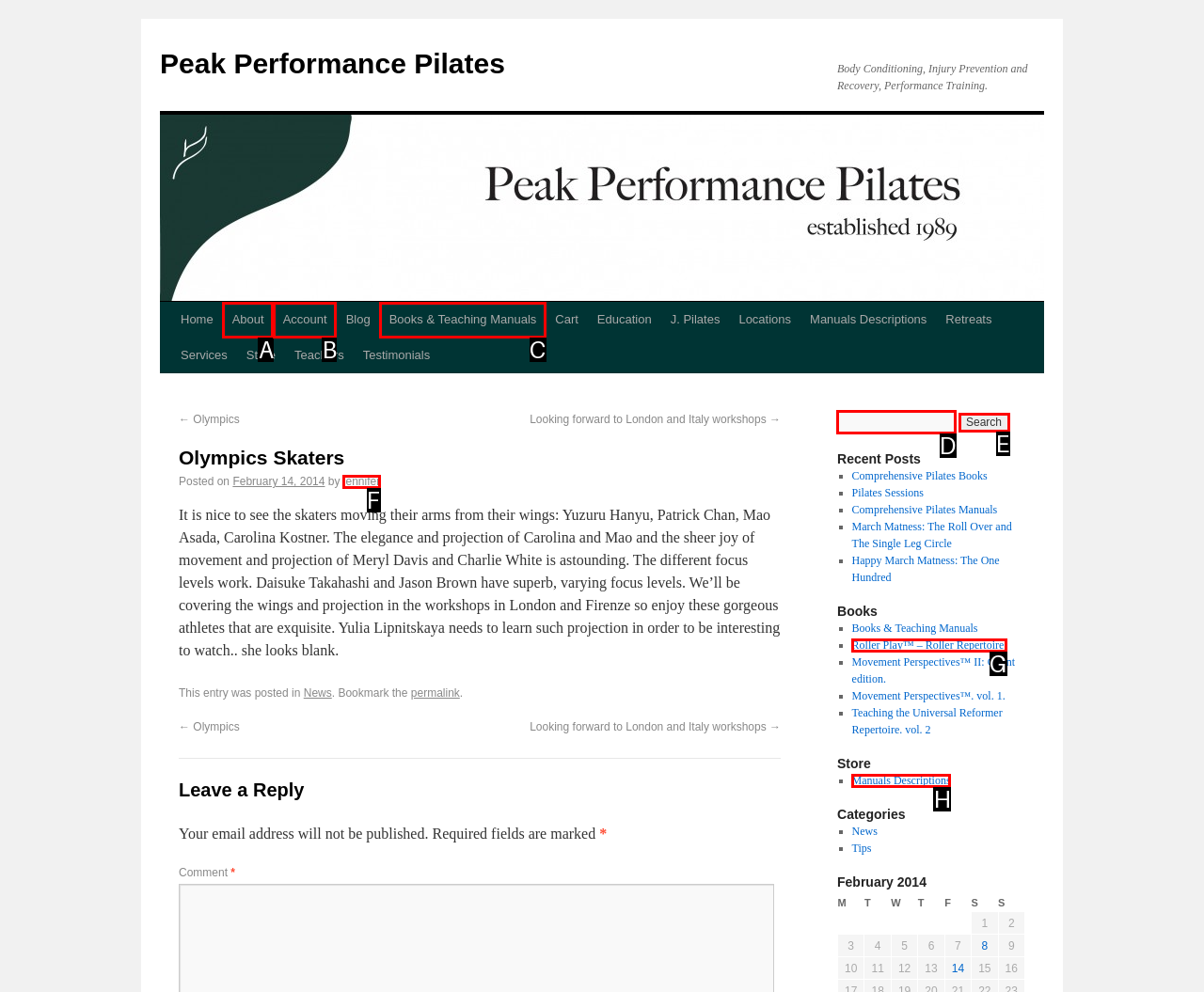Select the letter of the option that should be clicked to achieve the specified task: Learn about 'Progressing Open Science in Greece and Cyprus: local initiatives and next steps'. Respond with just the letter.

None